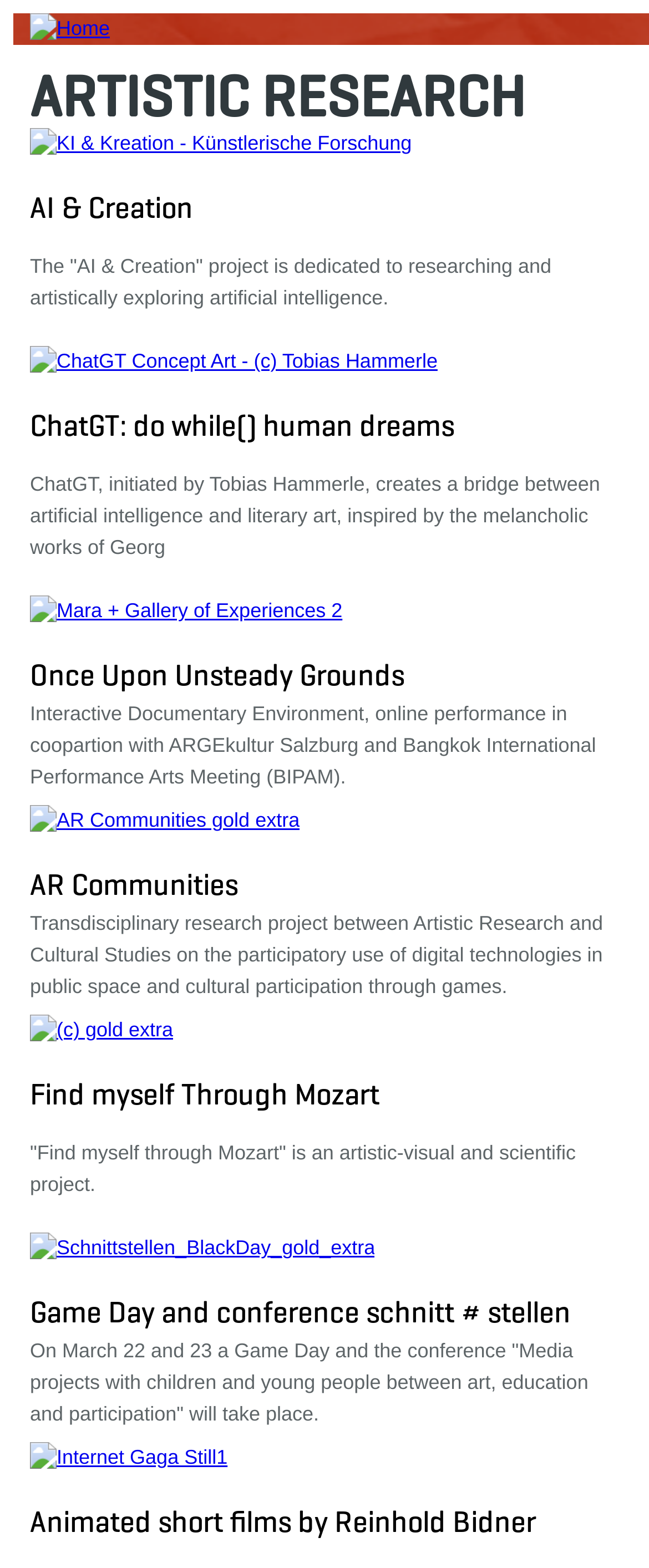Provide the bounding box coordinates, formatted as (top-left x, top-left y, bottom-right x, bottom-right y), with all values being floating point numbers between 0 and 1. Identify the bounding box of the UI element that matches the description: AR Communities

[0.046, 0.553, 0.367, 0.576]